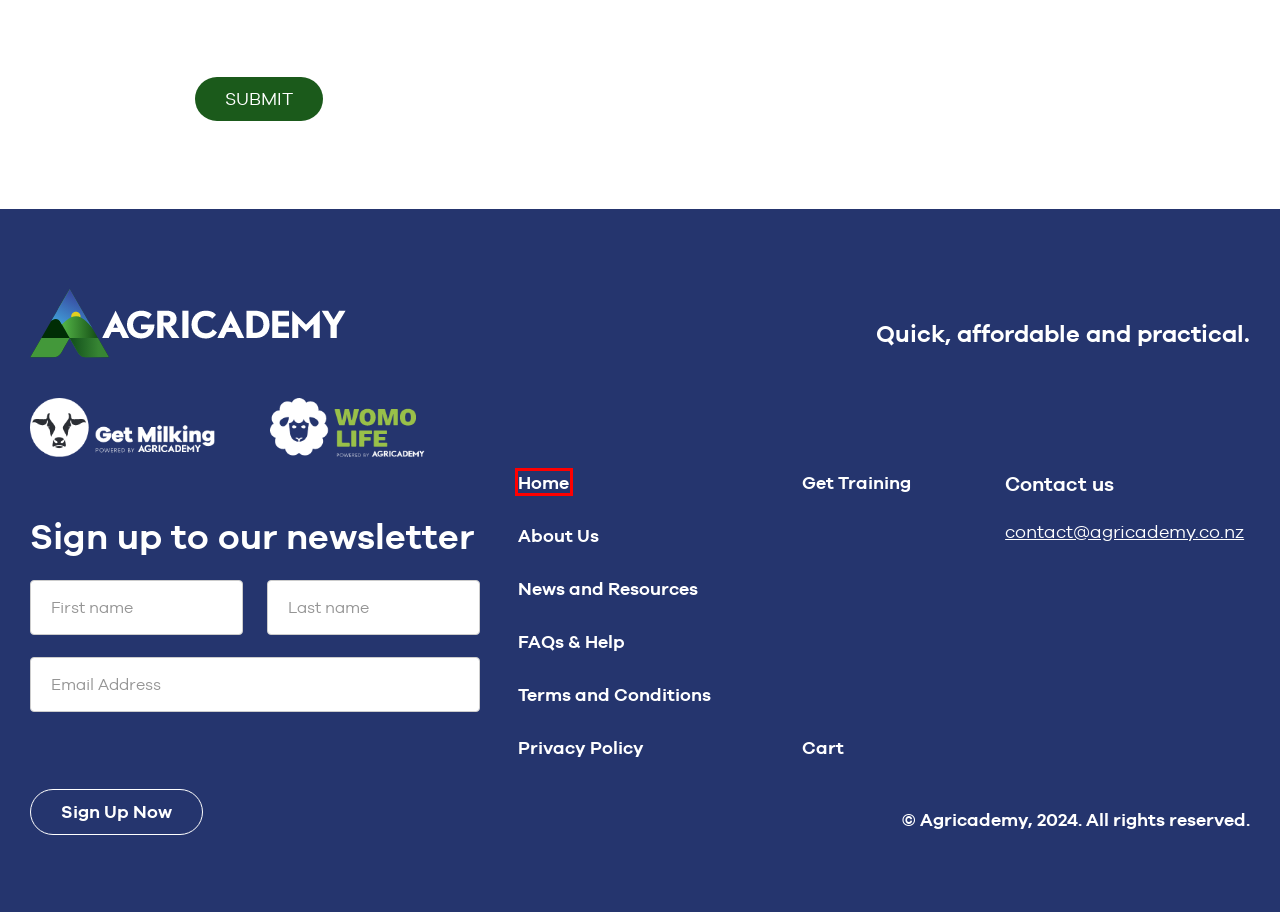You are given a screenshot depicting a webpage with a red bounding box around a UI element. Select the description that best corresponds to the new webpage after clicking the selected element. Here are the choices:
A. About Agricademy | Farm Training For Future Farmers
B. Privacy Policy - Agricademy
C. Farm Training Courses Online | Agricademy NZ
D. Contact Us - Agricademy
E. Terms and Conditions - Agricademy
F. Buy videos: Get Training - Agricademy
G. News and Resources - Agricademy
H. Cart - Agricademy

C